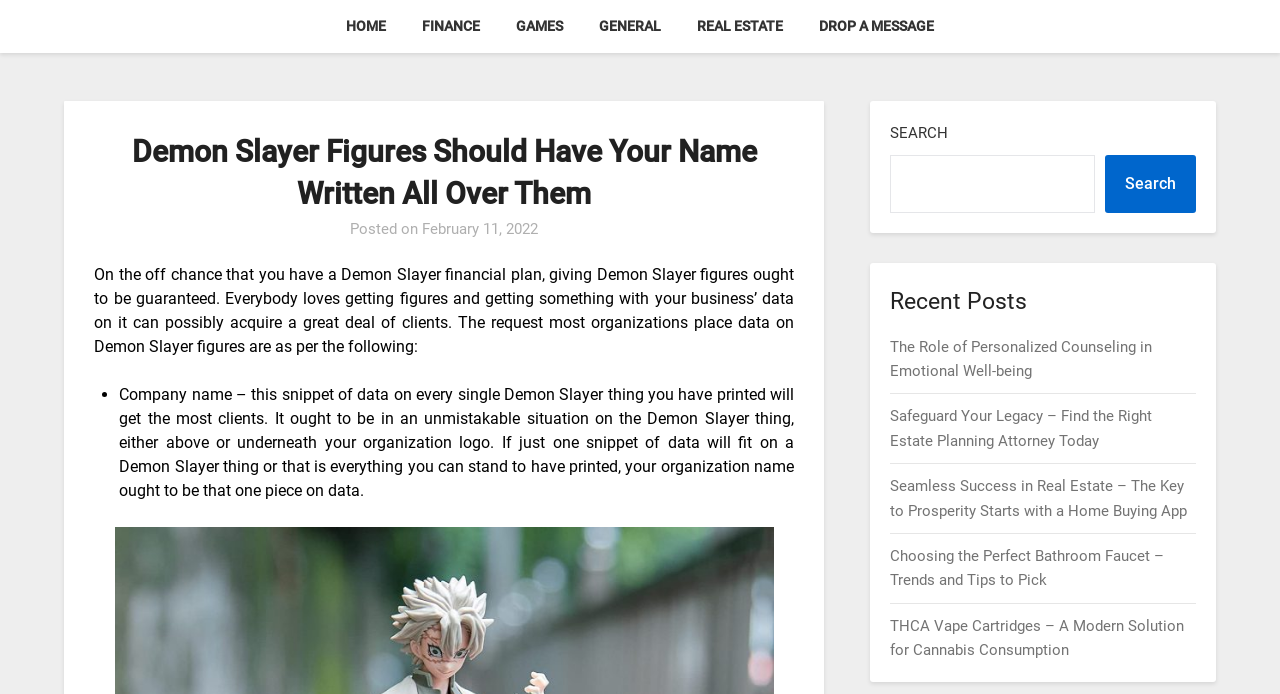Identify the bounding box coordinates for the UI element described as follows: "parent_node: Search name="s"". Ensure the coordinates are four float numbers between 0 and 1, formatted as [left, top, right, bottom].

[0.696, 0.224, 0.855, 0.307]